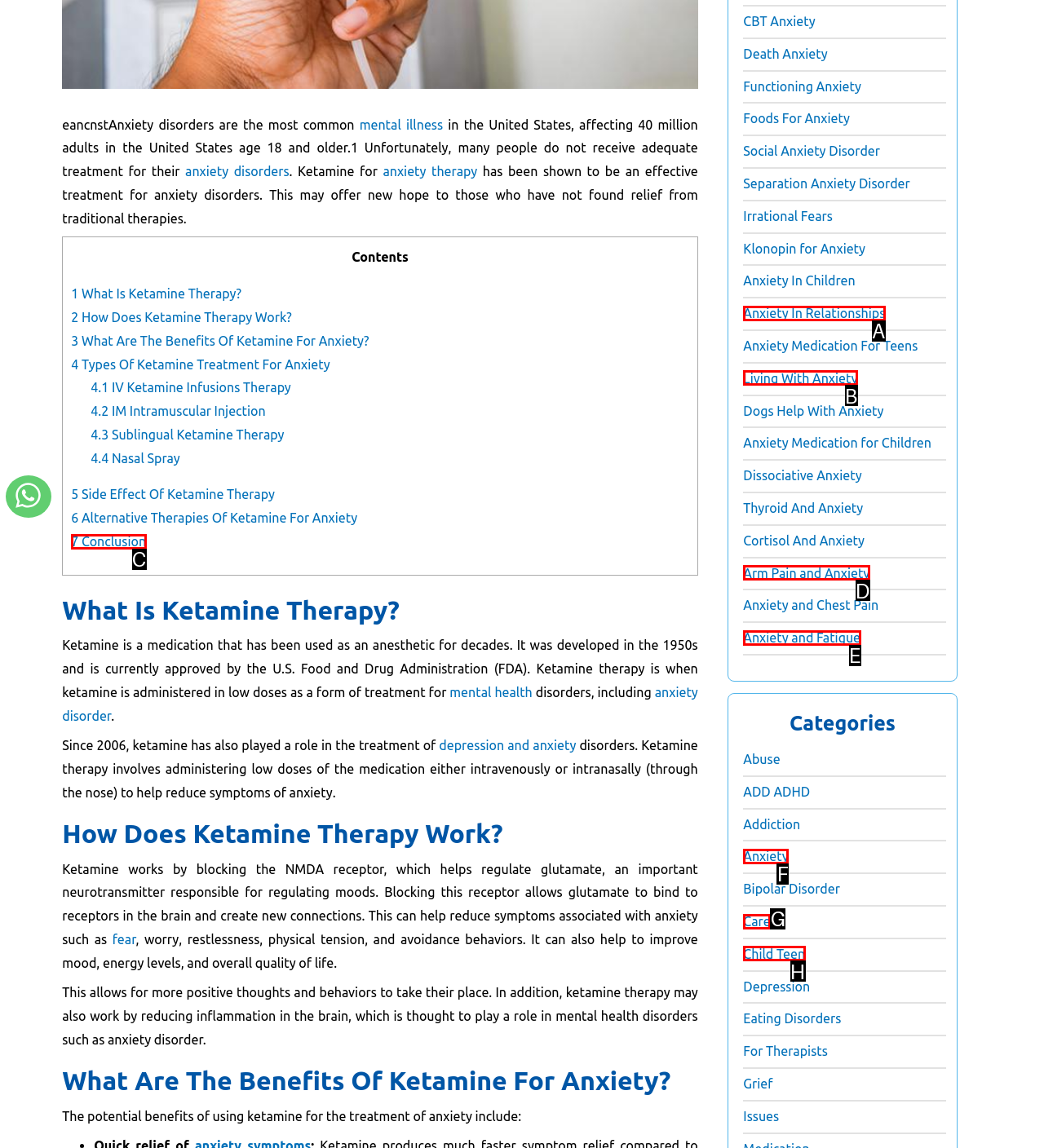Examine the description: Care and indicate the best matching option by providing its letter directly from the choices.

G